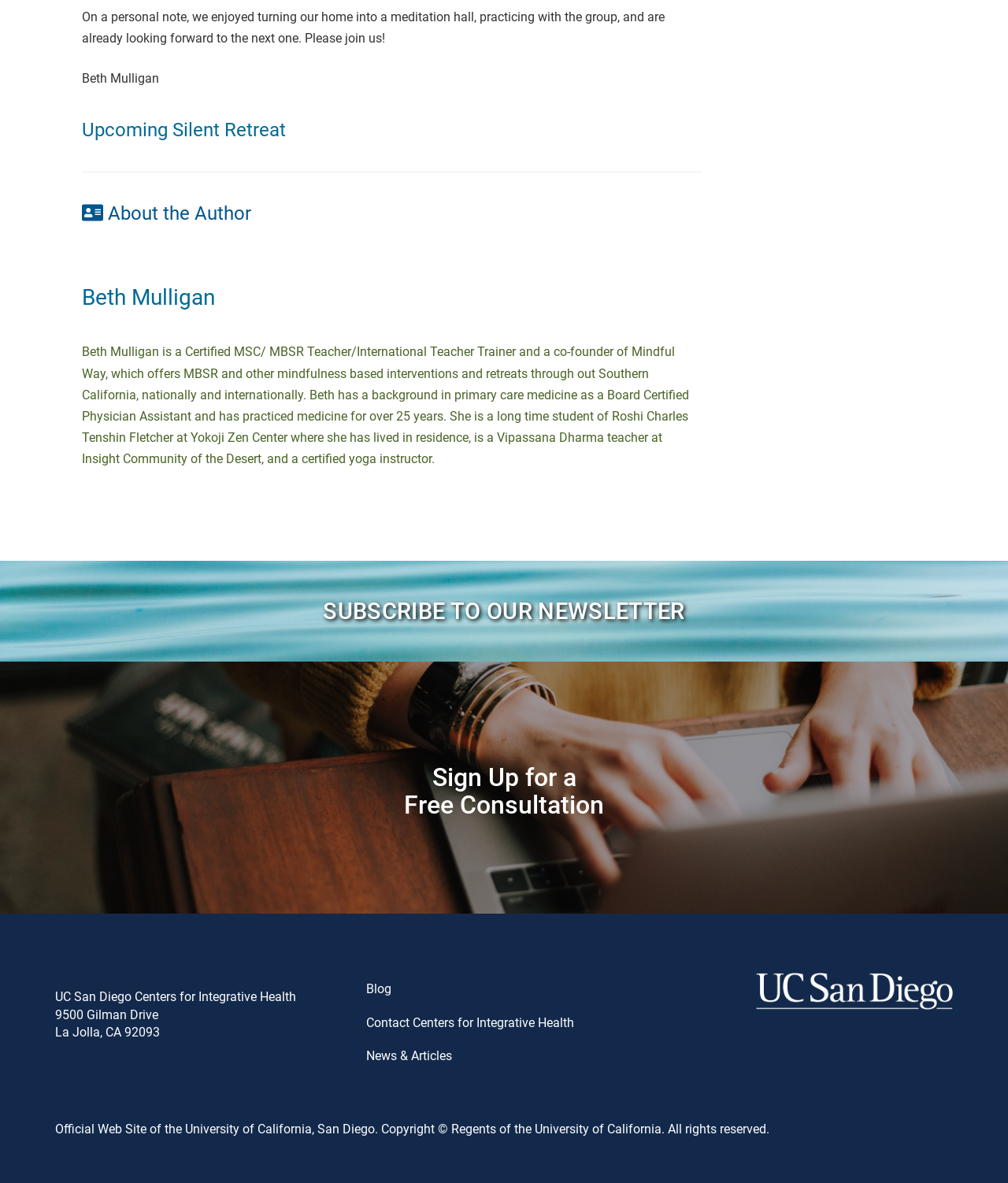Can you specify the bounding box coordinates for the region that should be clicked to fulfill this instruction: "Subscribe to the newsletter".

[0.05, 0.506, 0.95, 0.527]